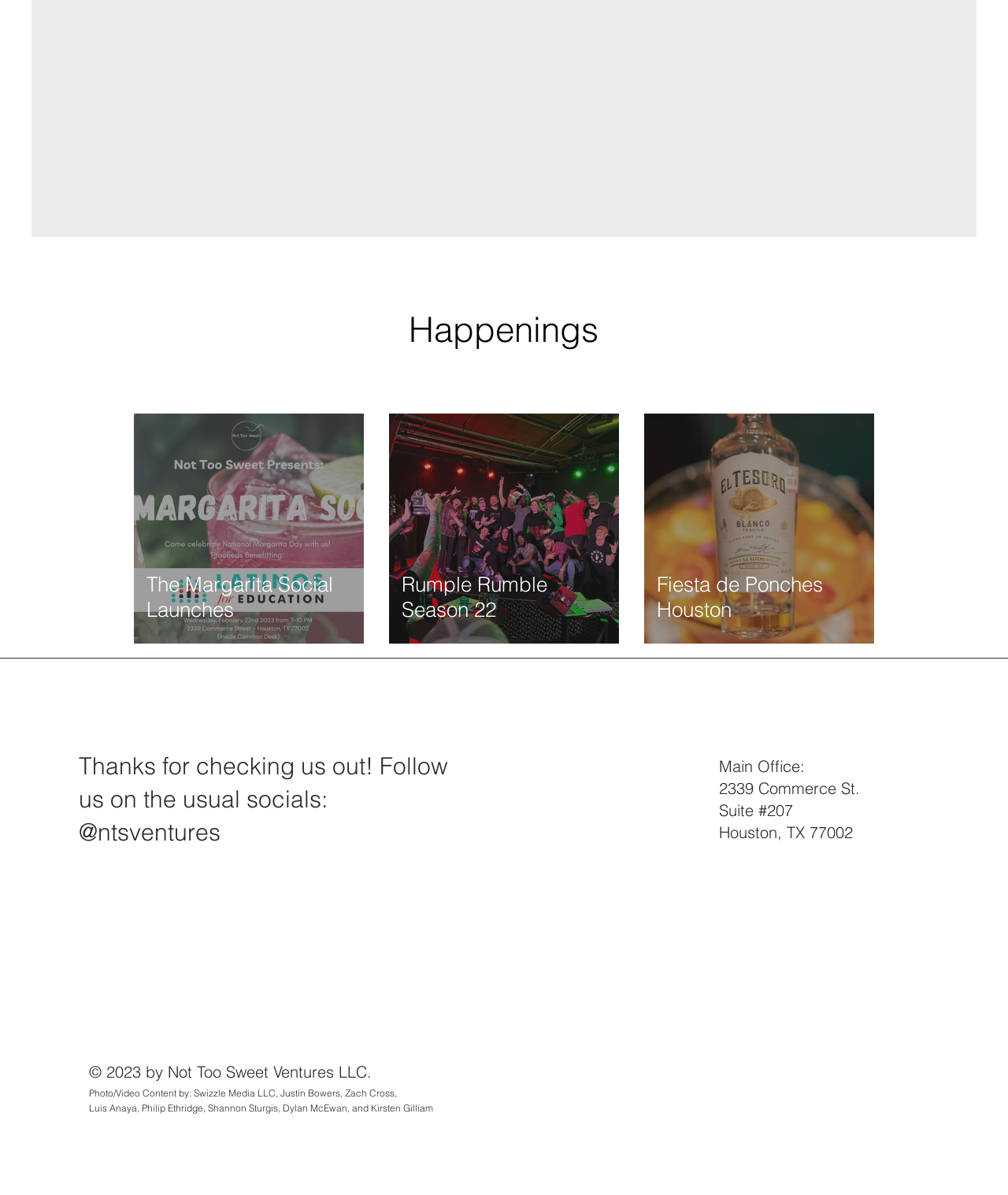Provide a short answer to the following question with just one word or phrase: What is the name of the event featured in the first post?

The Margarita Social Launches